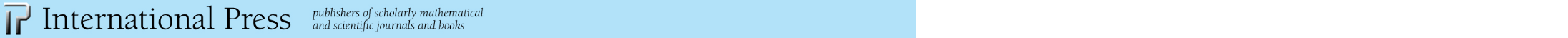What type of publications does International Press specialize in?
Provide an in-depth answer to the question, covering all aspects.

The caption states that International Press is a publisher specializing in scholarly mathematical journals and books, indicating that the organization focuses on publishing high-quality mathematical research and publications.